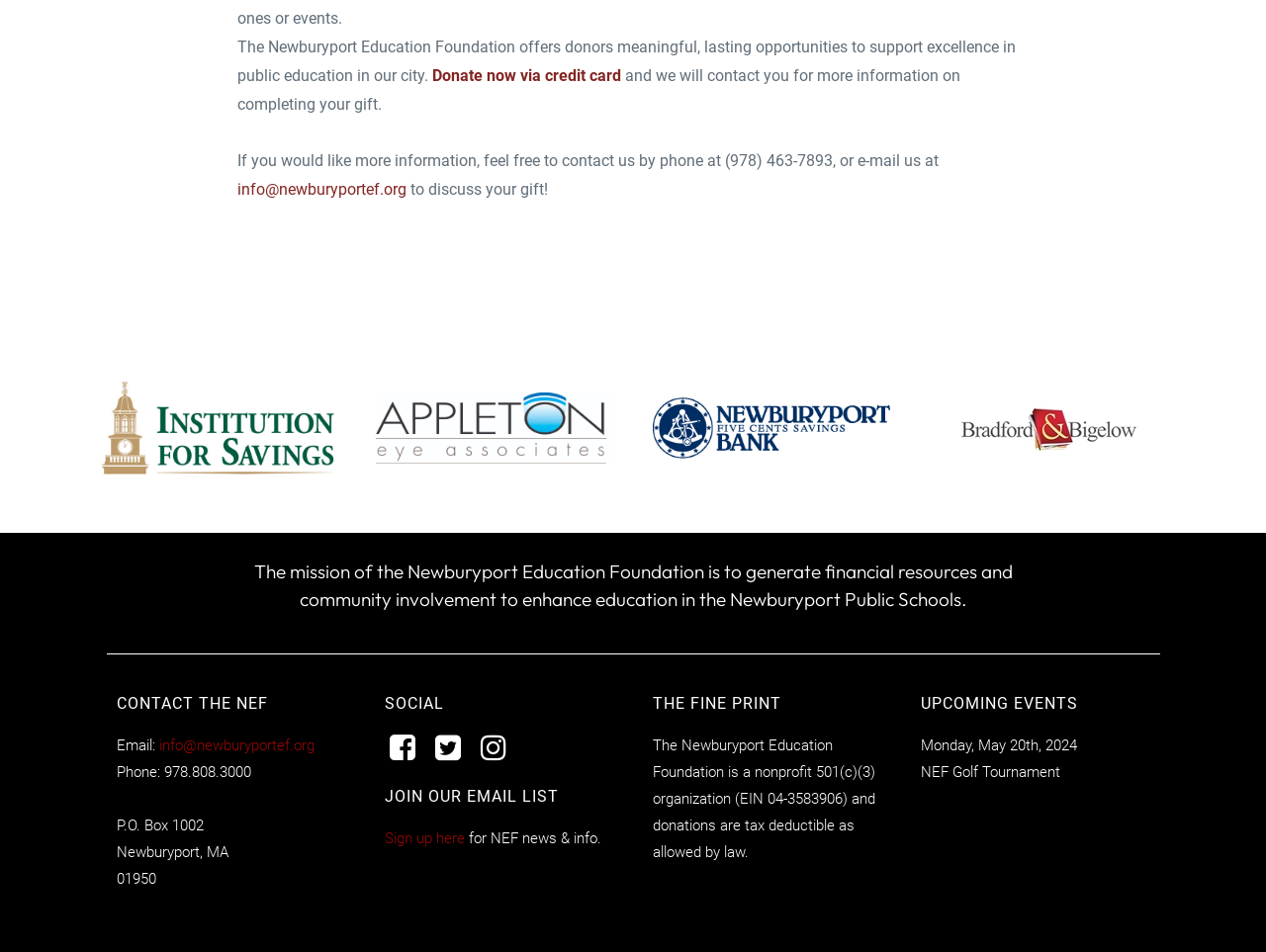Using the element description: "zurück", determine the bounding box coordinates. The coordinates should be in the format [left, top, right, bottom], with values between 0 and 1.

None